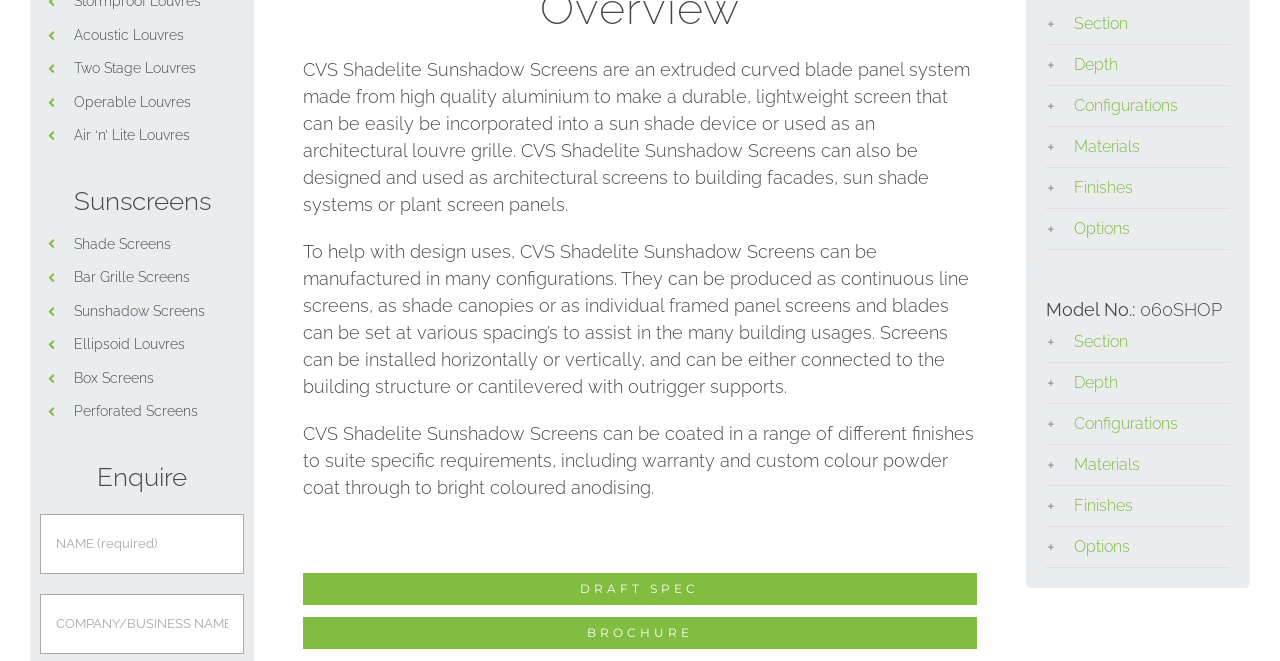Given the element description, predict the bounding box coordinates in the format (top-left x, top-left y, bottom-right x, bottom-right y). Make sure all values are between 0 and 1. Here is the element description: Air ‘n’ Lite Louvres

[0.057, 0.193, 0.148, 0.217]